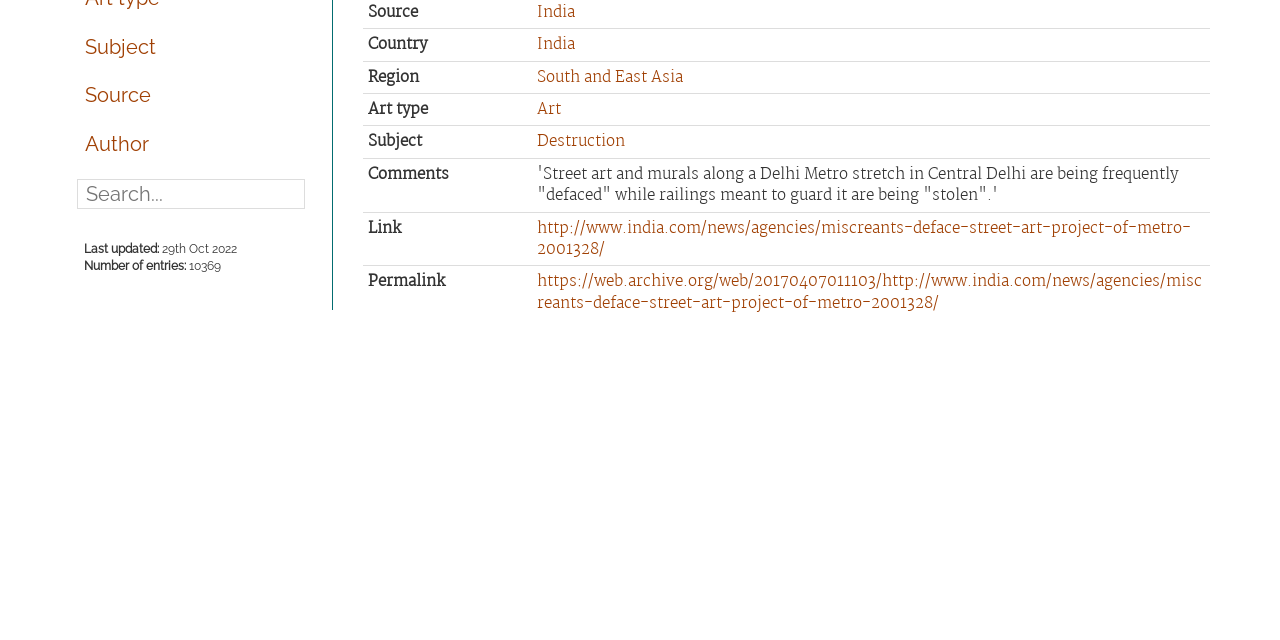Locate the bounding box of the UI element defined by this description: "http://www.india.com/news/agencies/miscreants-deface-street-art-project-of-metro-2001328/". The coordinates should be given as four float numbers between 0 and 1, formatted as [left, top, right, bottom].

[0.42, 0.337, 0.93, 0.409]